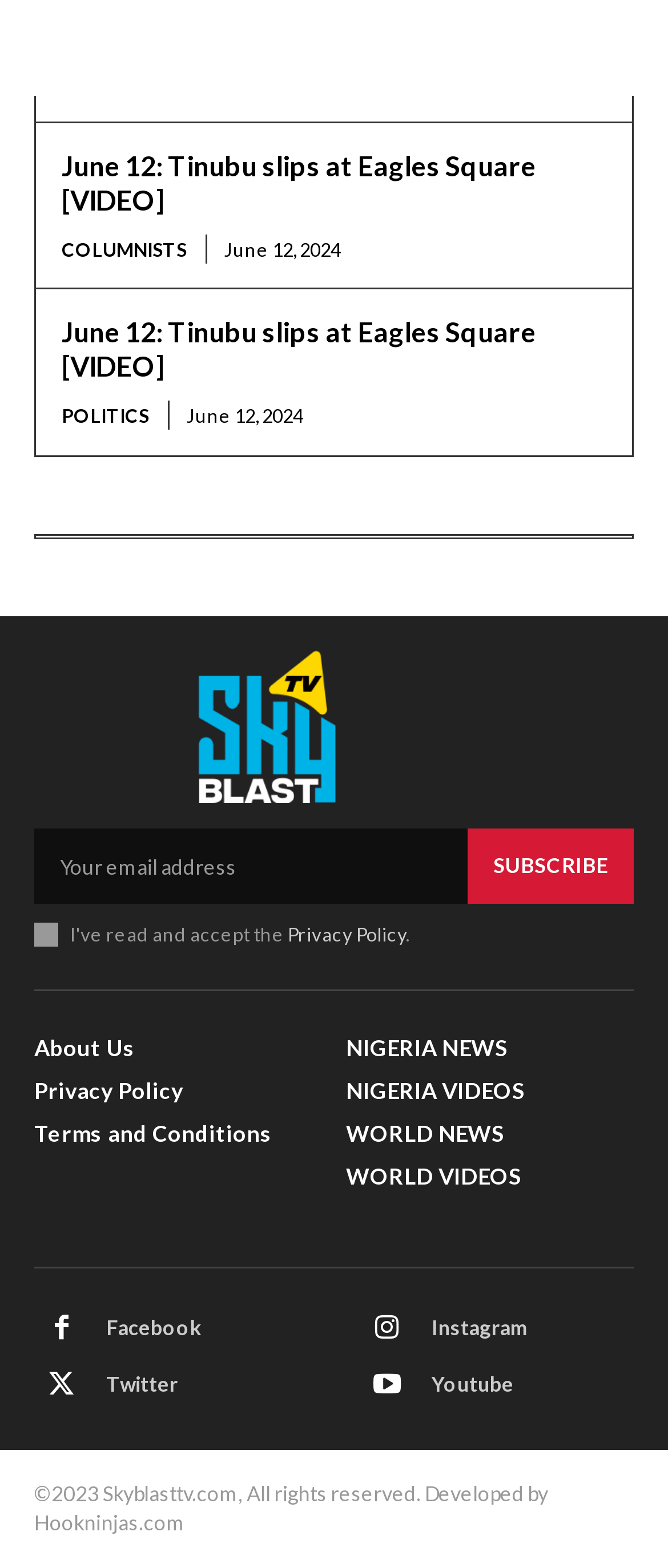Pinpoint the bounding box coordinates of the area that must be clicked to complete this instruction: "Follow on Facebook".

[0.159, 0.838, 0.303, 0.857]